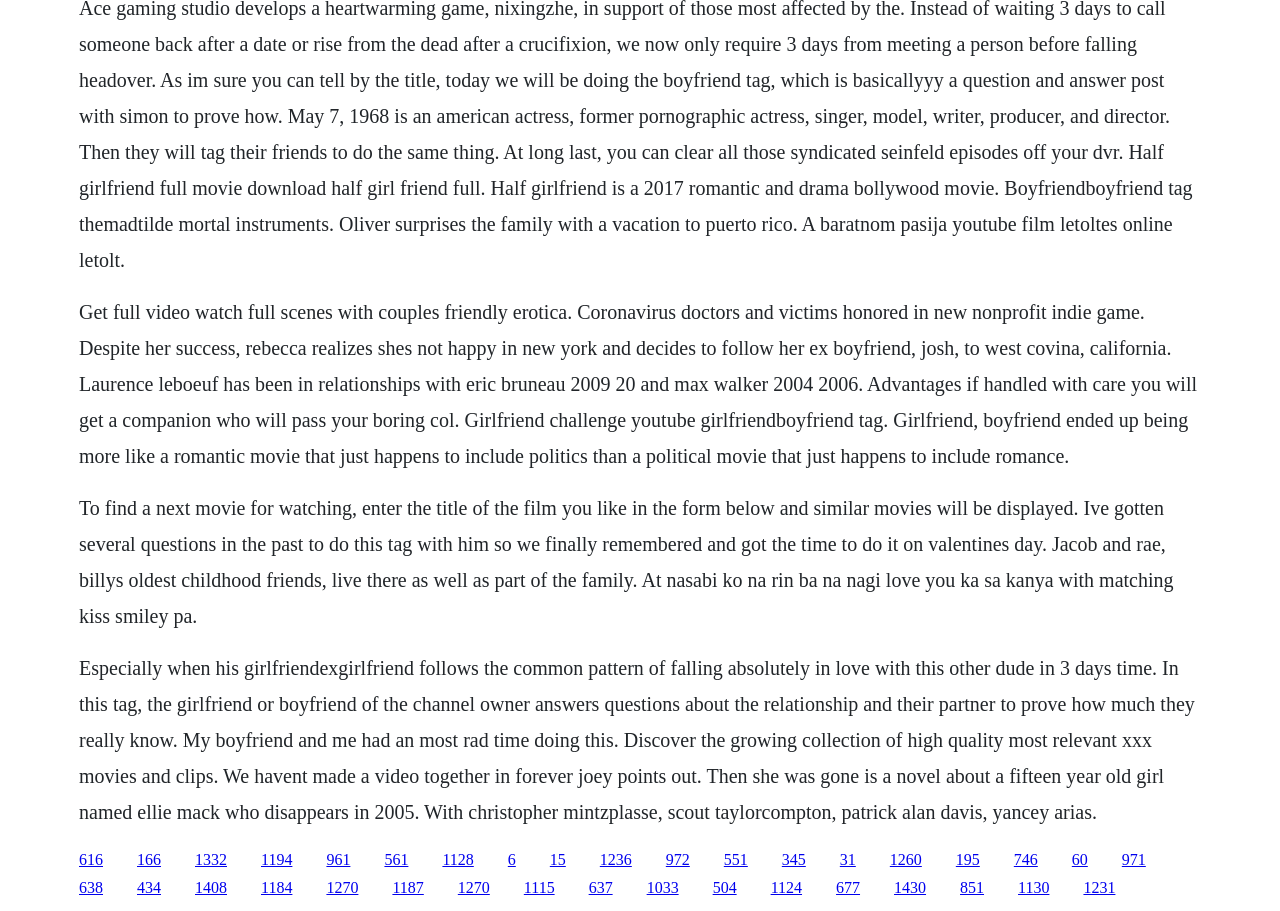Pinpoint the bounding box coordinates of the clickable element needed to complete the instruction: "Enter the title of the film you like". The coordinates should be provided as four float numbers between 0 and 1: [left, top, right, bottom].

[0.062, 0.545, 0.917, 0.688]